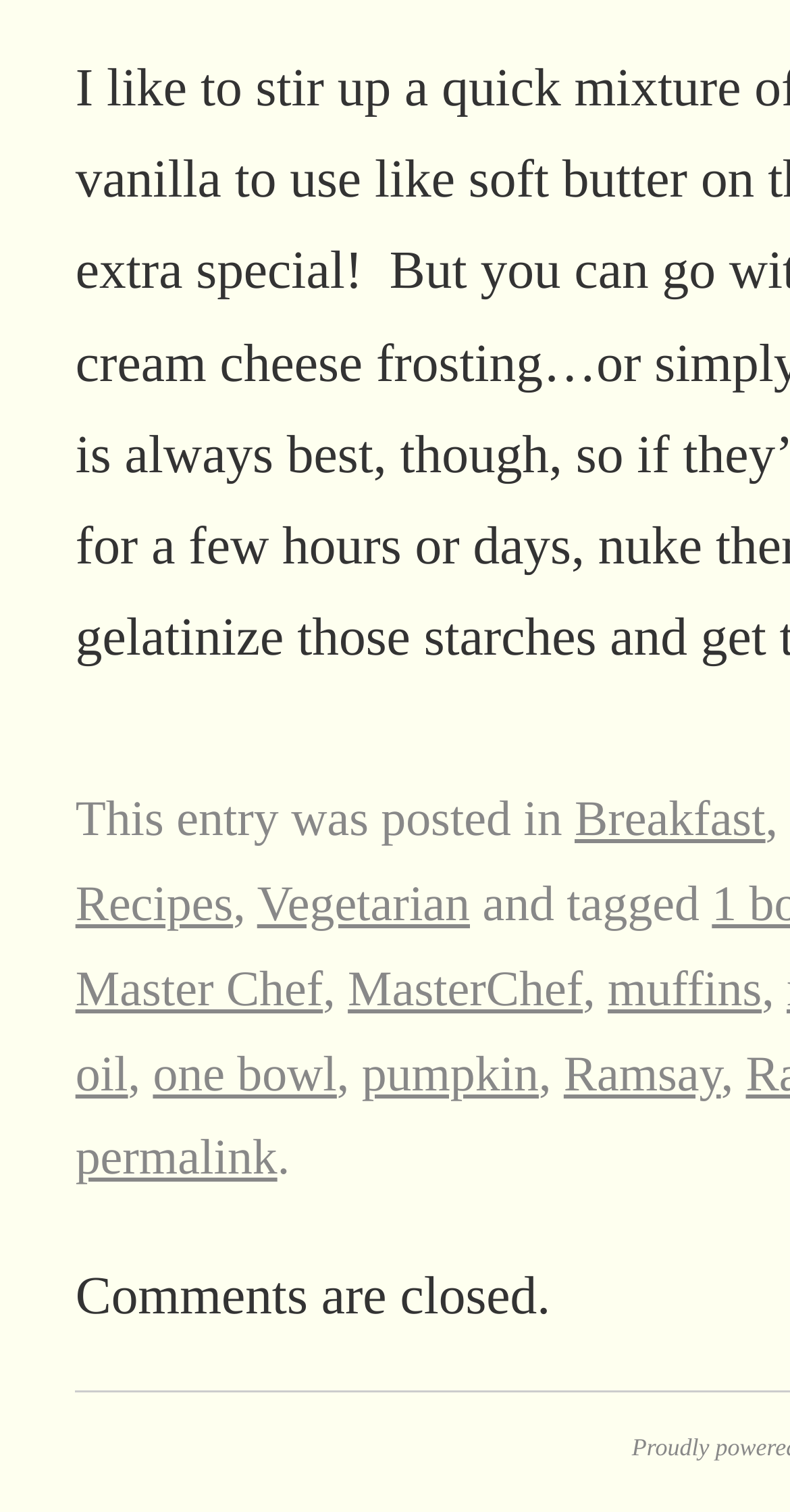Please identify the bounding box coordinates of the clickable region that I should interact with to perform the following instruction: "click on Breakfast". The coordinates should be expressed as four float numbers between 0 and 1, i.e., [left, top, right, bottom].

[0.727, 0.524, 0.969, 0.561]